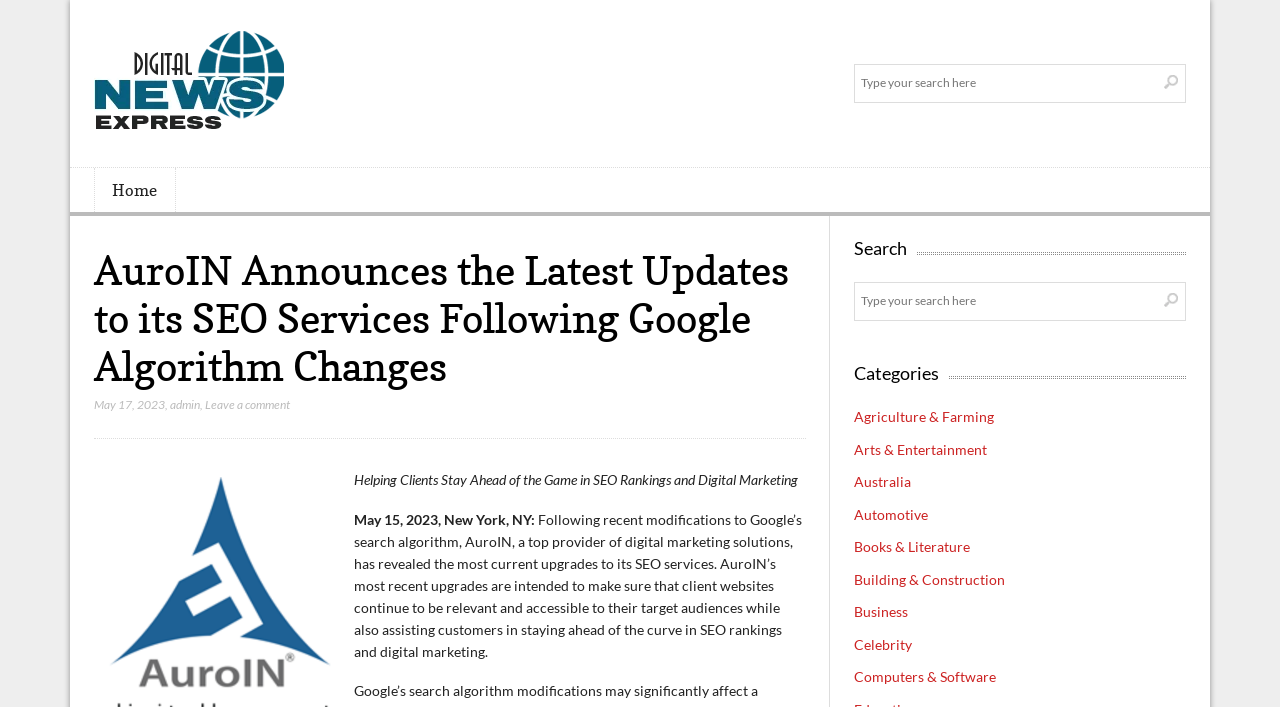Give a succinct answer to this question in a single word or phrase: 
What is the purpose of AuroIN's recent upgrades?

To stay ahead in SEO rankings and digital marketing